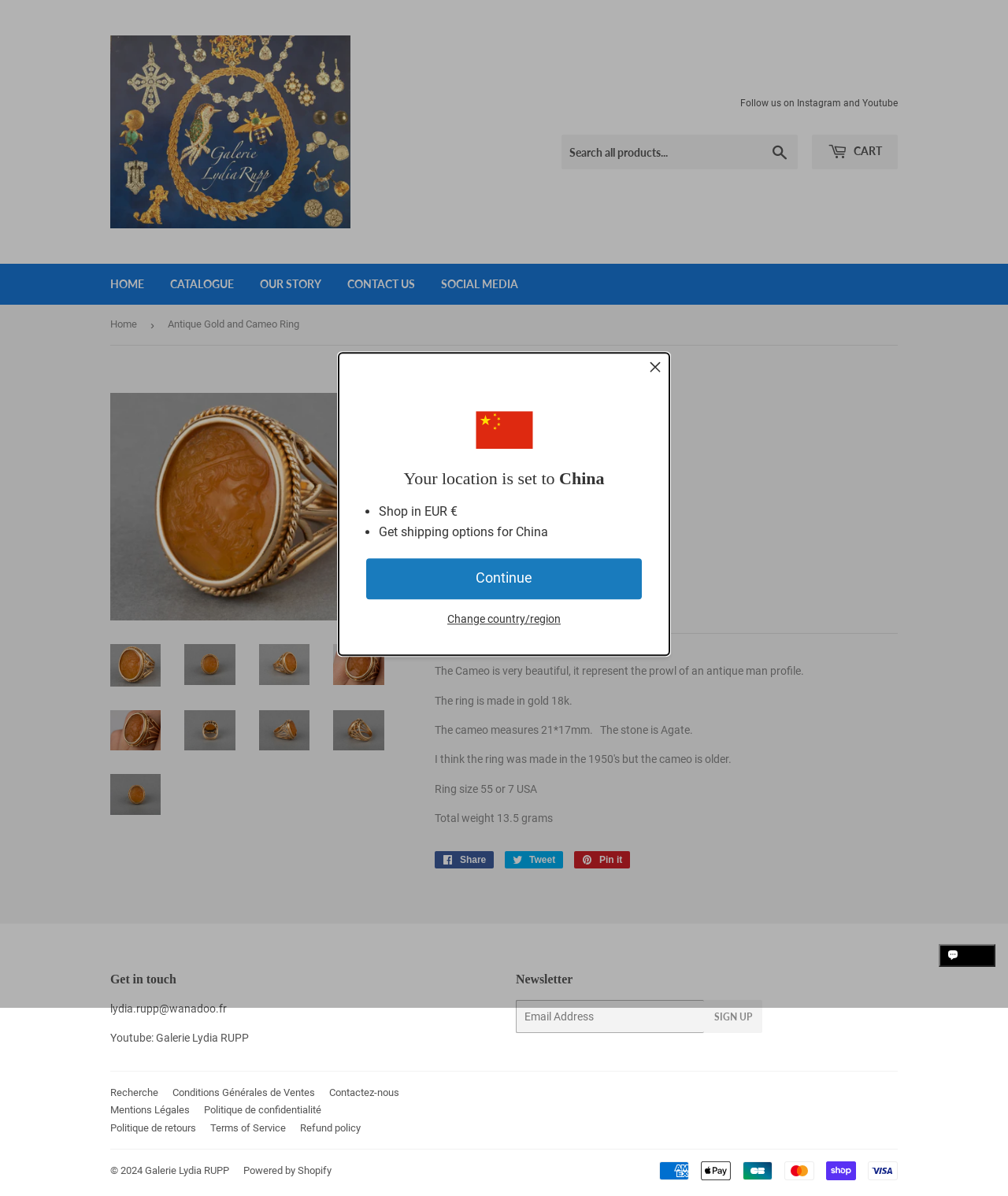Find the bounding box coordinates for the UI element whose description is: "Refund policy". The coordinates should be four float numbers between 0 and 1, in the format [left, top, right, bottom].

[0.298, 0.938, 0.358, 0.948]